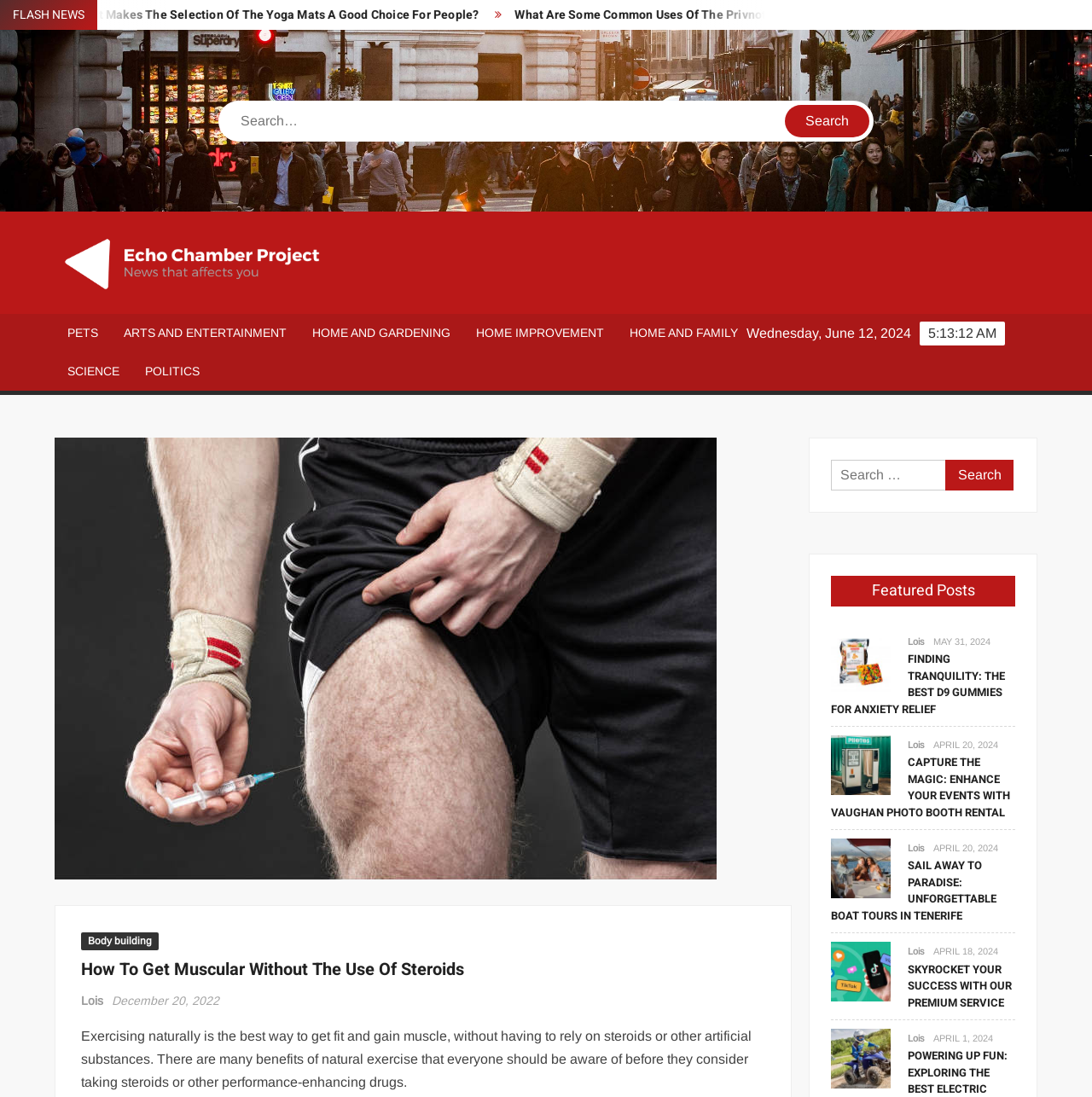Identify the bounding box coordinates for the element that needs to be clicked to fulfill this instruction: "Check the news for today". Provide the coordinates in the format of four float numbers between 0 and 1: [left, top, right, bottom].

[0.683, 0.297, 0.834, 0.311]